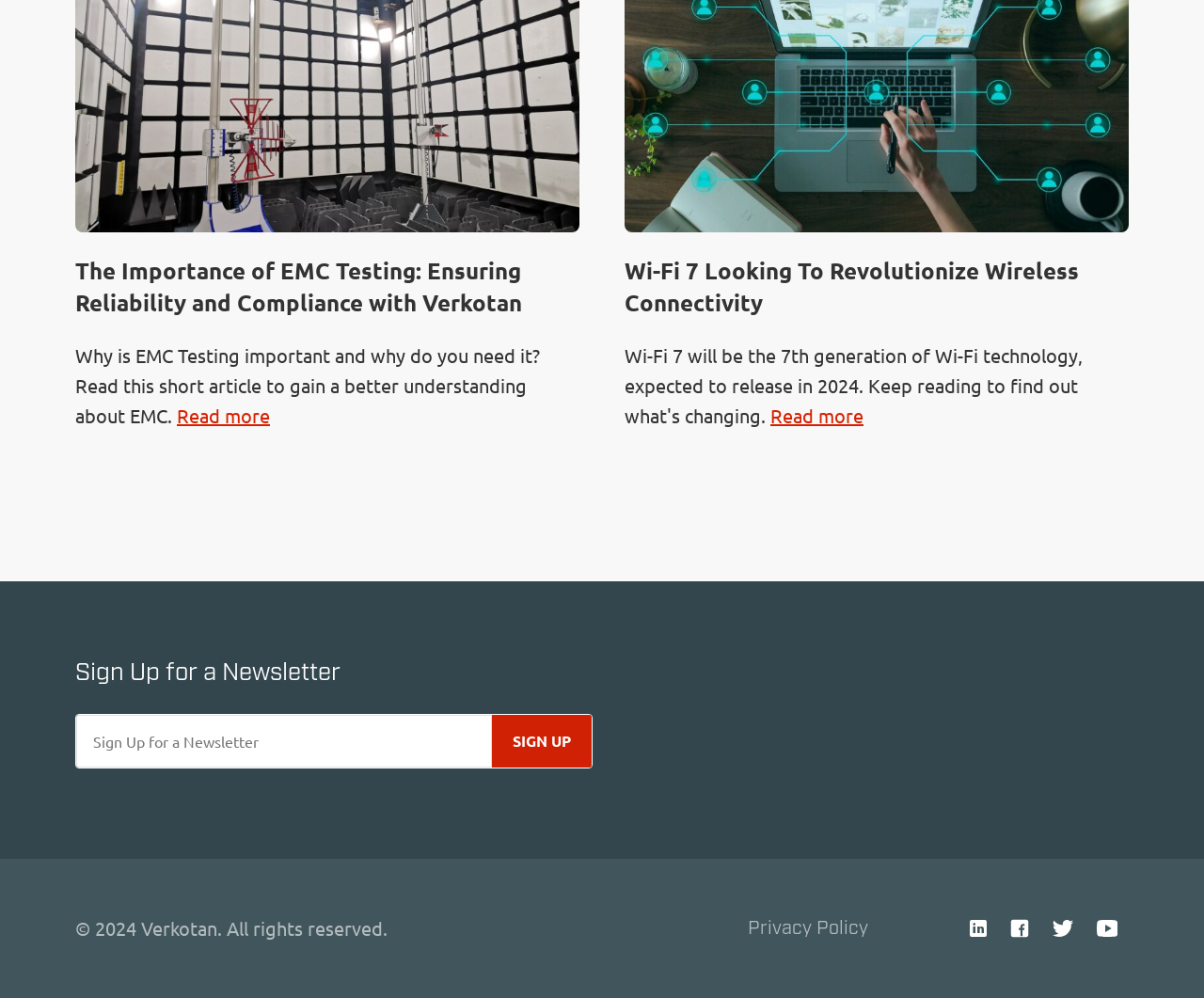Please provide a comprehensive answer to the question below using the information from the image: What can users do with the 'Sign Up for a Newsletter' section?

The 'Sign Up for a Newsletter' section has a textbox and a 'Sign up' button, which implies that users can enter their email address and sign up for a newsletter.